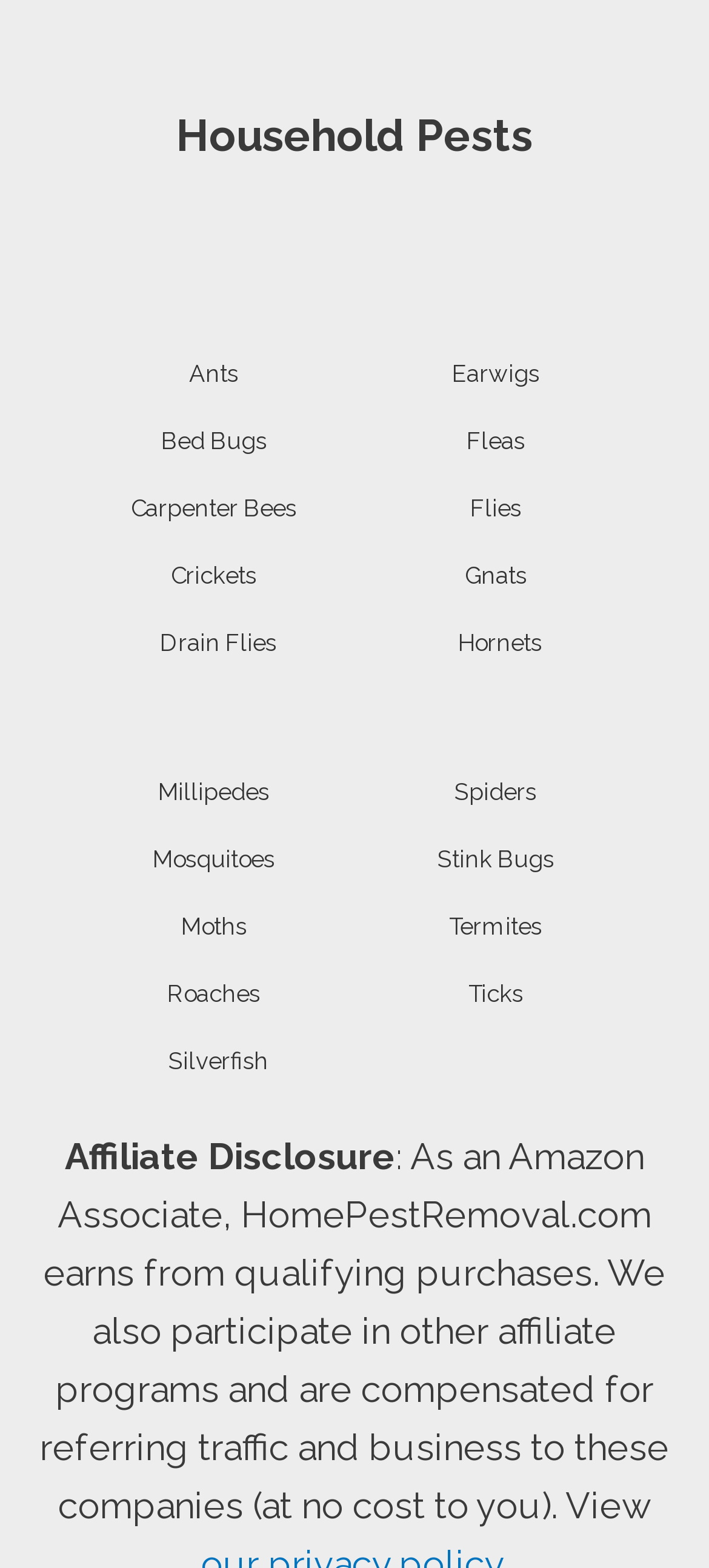Determine the bounding box coordinates of the clickable region to carry out the instruction: "read about Earwigs".

[0.5, 0.22, 0.897, 0.258]